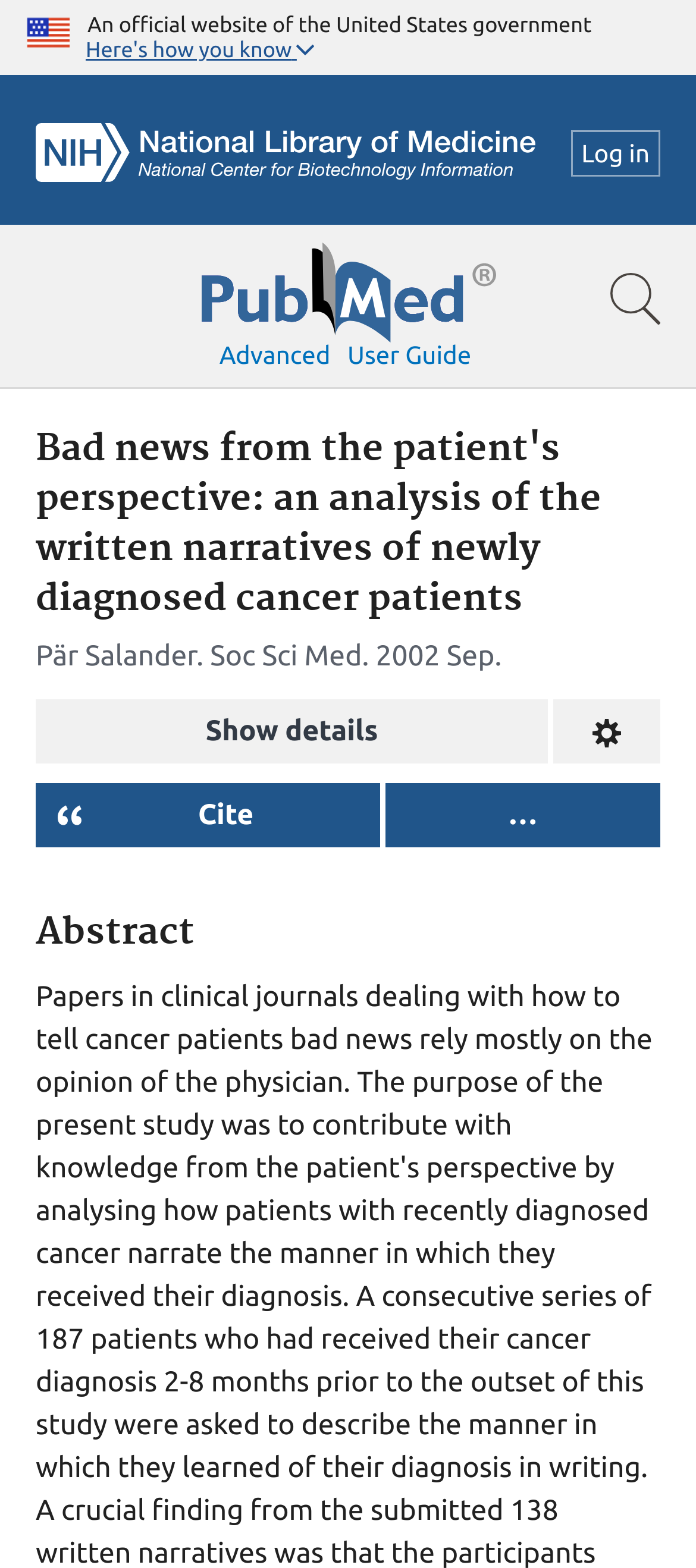Please identify the bounding box coordinates of the element's region that needs to be clicked to fulfill the following instruction: "Search for a term". The bounding box coordinates should consist of four float numbers between 0 and 1, i.e., [left, top, right, bottom].

[0.0, 0.143, 1.0, 0.248]